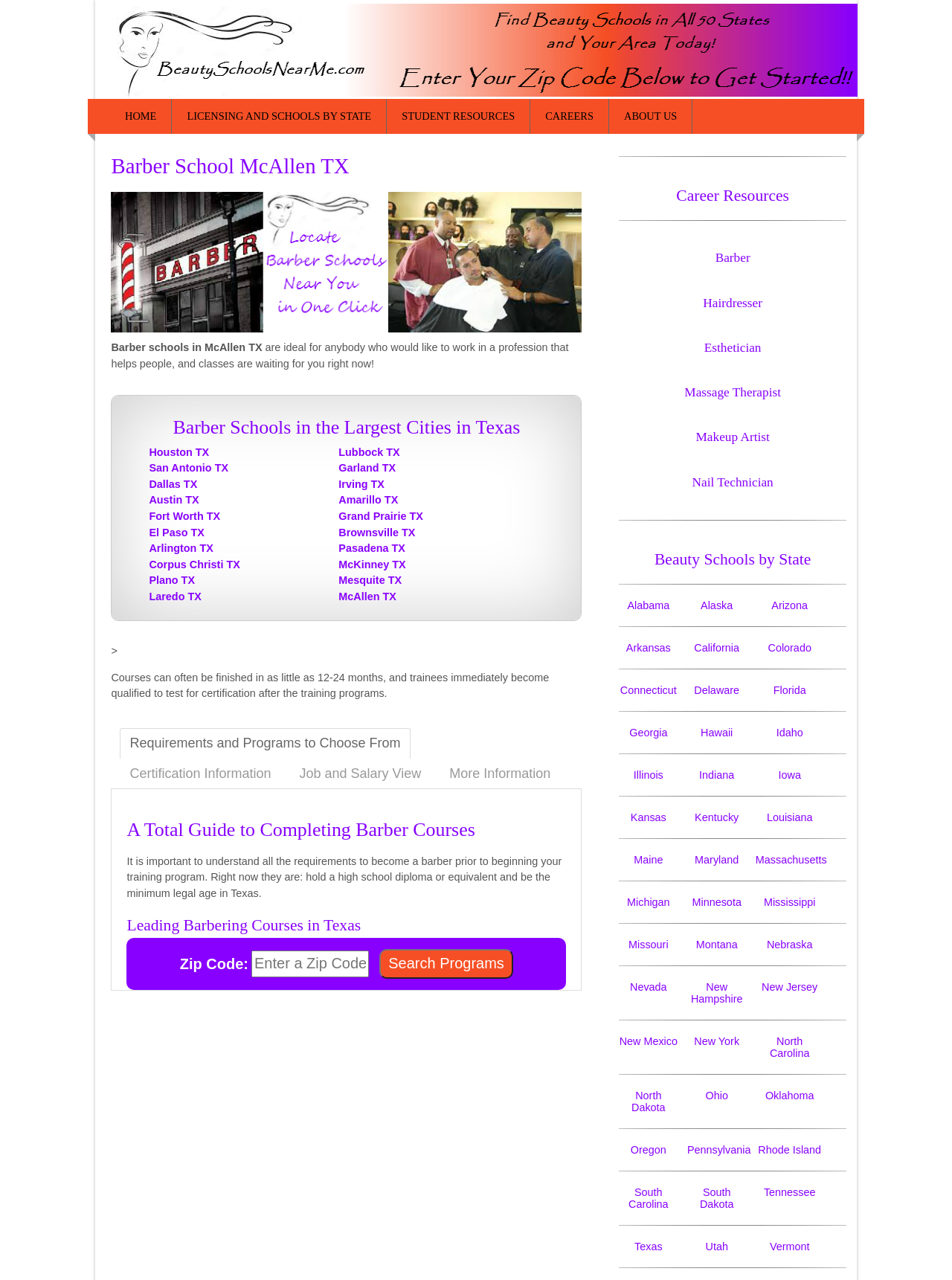Explain in detail what is displayed on the webpage.

This webpage is about barber schools in McAllen, Texas. At the top, there is a heading that reads "Beauty Schools Near Me – Find Cosmetology Schools Today!" accompanied by an image and a link with the same text. Below this, there are five links to different sections of the website: "HOME", "LICENSING AND SCHOOLS BY STATE", "STUDENT RESOURCES", "CAREERS", and "ABOUT US".

The main content of the webpage is divided into two sections. The left section has a heading "Barber School McAllen TX" and an image of a barbering school in McAllen, TX. Below this, there is a paragraph of text that describes the benefits of attending a barber school in McAllen, TX. Further down, there is a heading "Barber Schools in the Largest Cities in Texas" followed by a list of links to barber schools in different cities in Texas, including Houston, San Antonio, Dallas, and more.

The right section of the webpage has a series of tabs with different topics related to barbering, including "Requirements and Programs to Choose From", "Certification Information", "Job and Salary View", and "More Information". The first tab is selected by default and displays a heading "A Total Guide to Completing Barber Courses" followed by a paragraph of text that outlines the requirements to become a barber in Texas. Below this, there is a heading "Leading Barbering Courses in Texas" and a search bar to find programs by zip code.

At the bottom of the webpage, there are several headings with links to different career resources, including "Career Resources", "Barber", "Hairdresser", "Esthetician", and more. There is also a section with links to beauty schools by state, with links to schools in Alabama, Alaska, Arizona, and more.